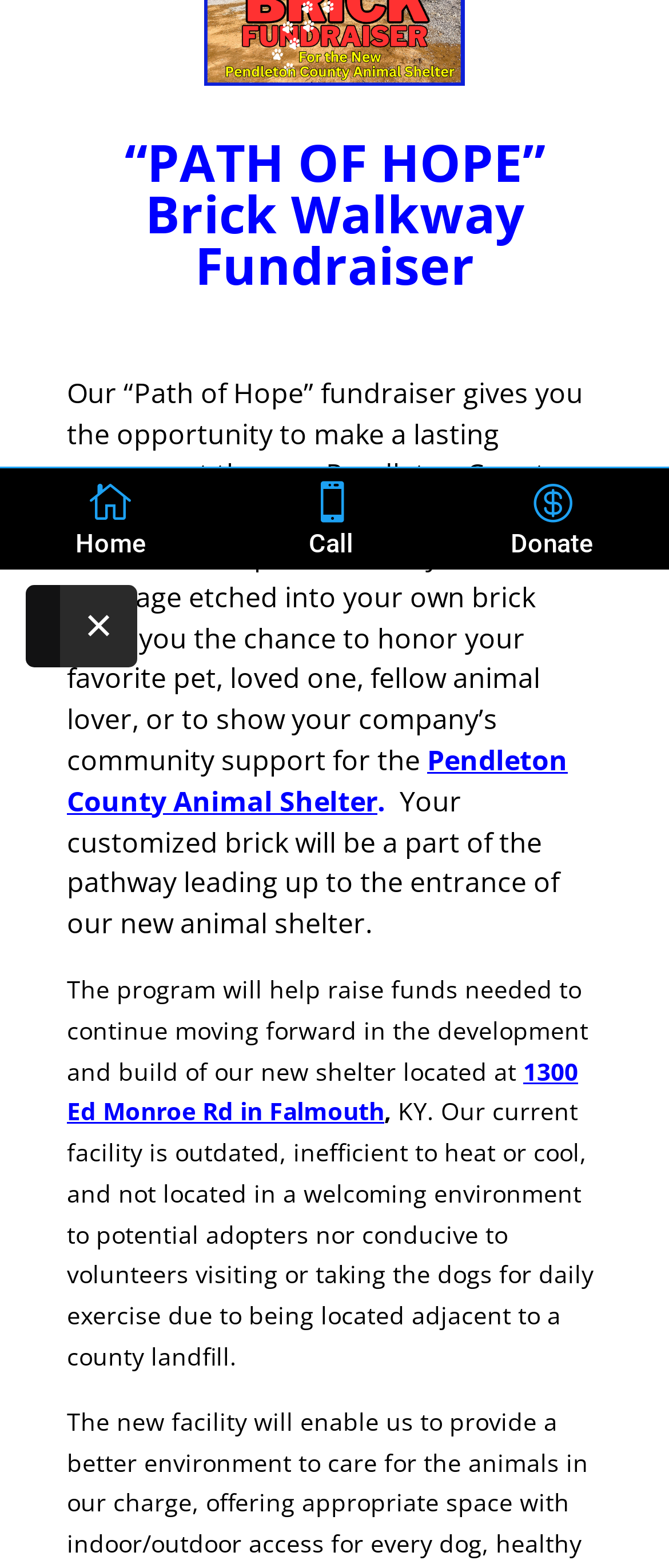From the webpage screenshot, predict the bounding box coordinates (top-left x, top-left y, bottom-right x, bottom-right y) for the UI element described here: 

[0.794, 0.307, 0.856, 0.334]